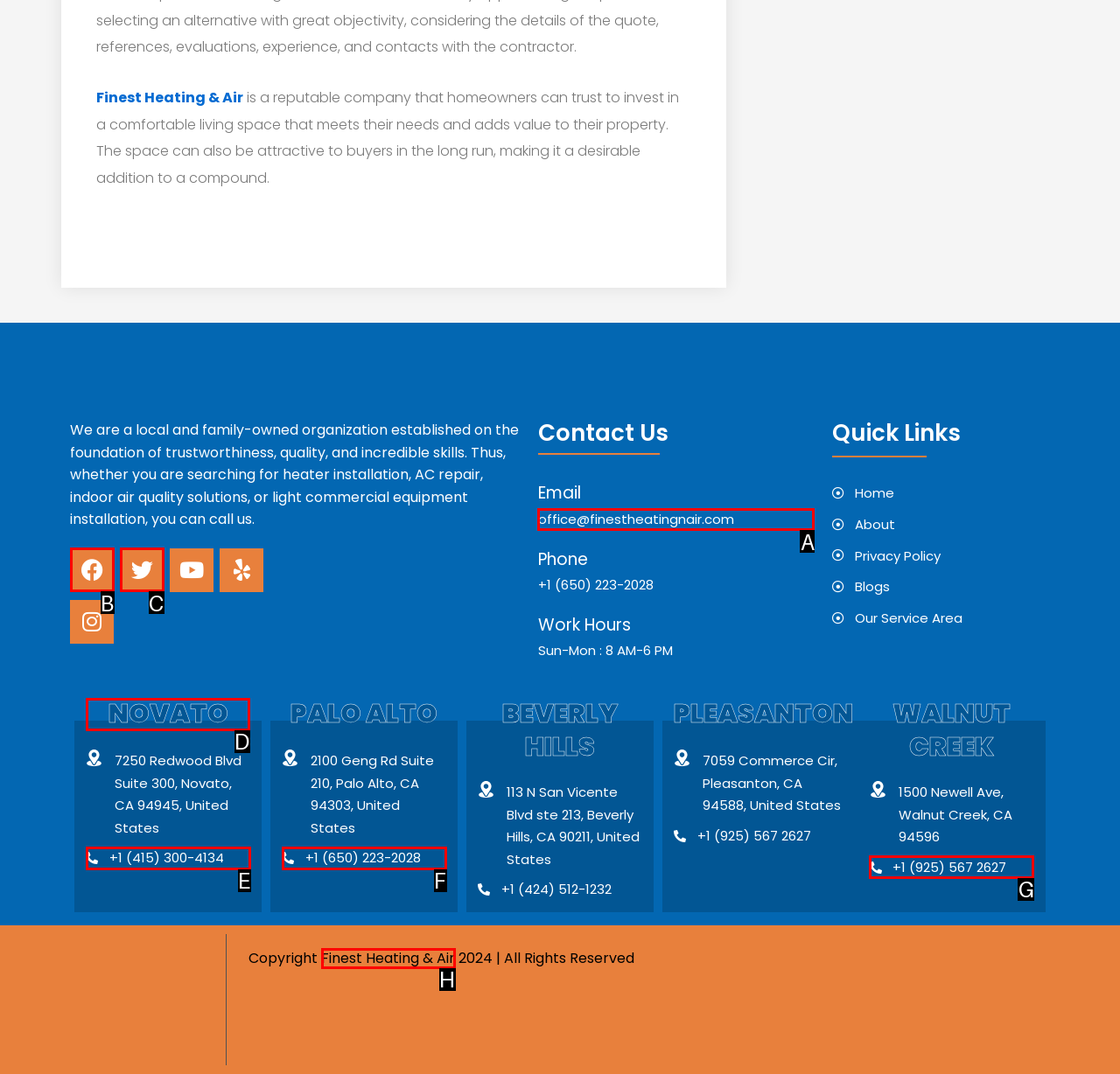Identify the correct UI element to click to achieve the task: View our service area in Novato.
Answer with the letter of the appropriate option from the choices given.

D